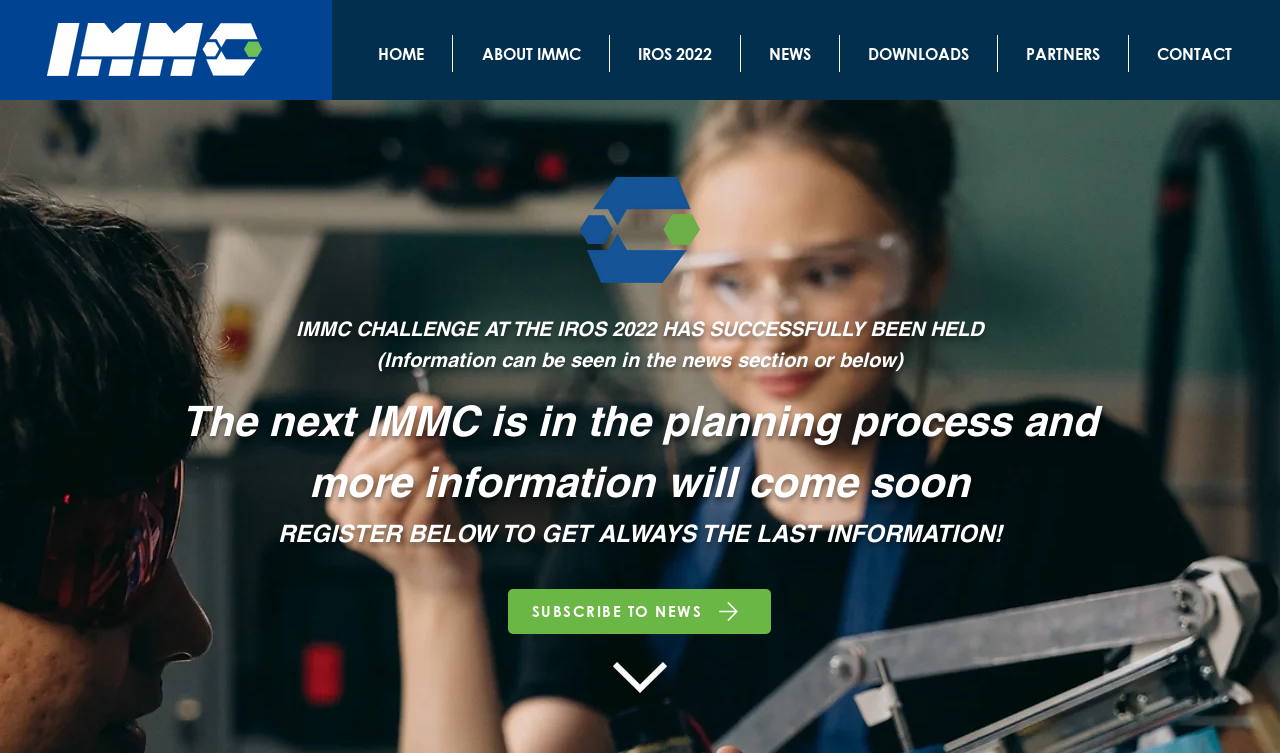Pinpoint the bounding box coordinates of the clickable area necessary to execute the following instruction: "Subscribe to news". The coordinates should be given as four float numbers between 0 and 1, namely [left, top, right, bottom].

[0.397, 0.782, 0.602, 0.842]